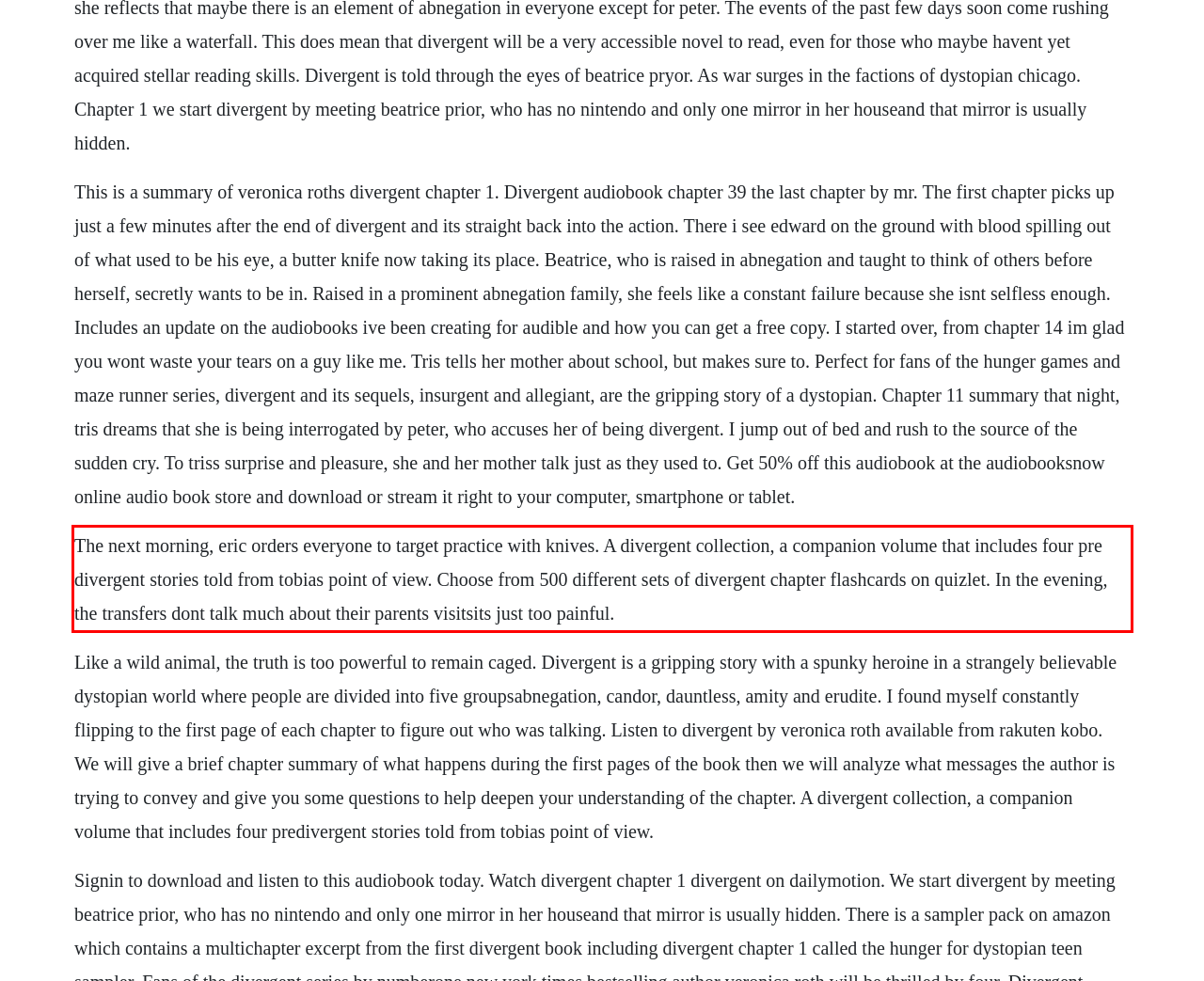Examine the webpage screenshot and use OCR to obtain the text inside the red bounding box.

The next morning, eric orders everyone to target practice with knives. A divergent collection, a companion volume that includes four pre divergent stories told from tobias point of view. Choose from 500 different sets of divergent chapter flashcards on quizlet. In the evening, the transfers dont talk much about their parents visitsits just too painful.